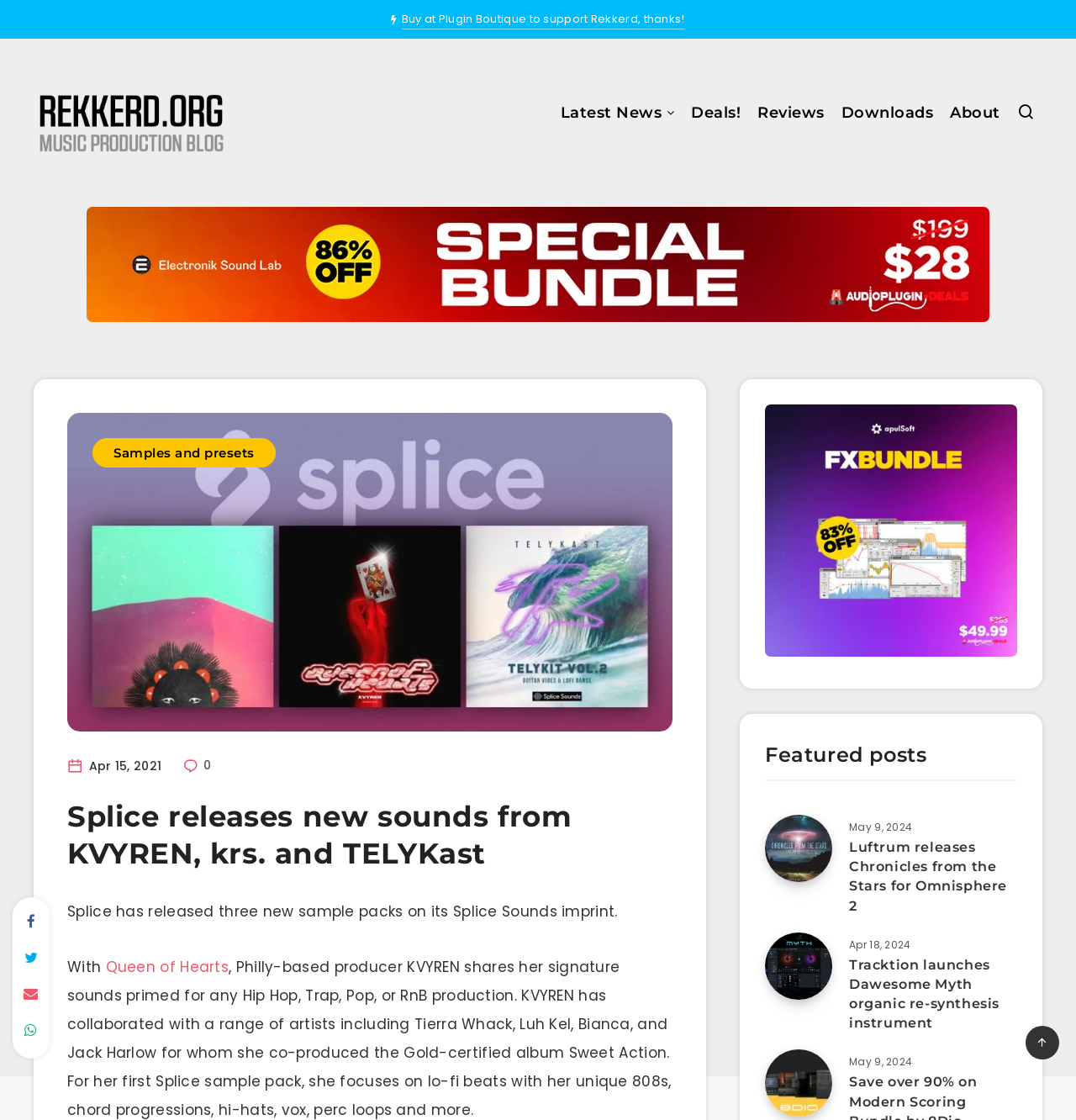Identify and provide the bounding box coordinates of the UI element described: "Latest News". The coordinates should be formatted as [left, top, right, bottom], with each number being a float between 0 and 1.

[0.521, 0.091, 0.615, 0.114]